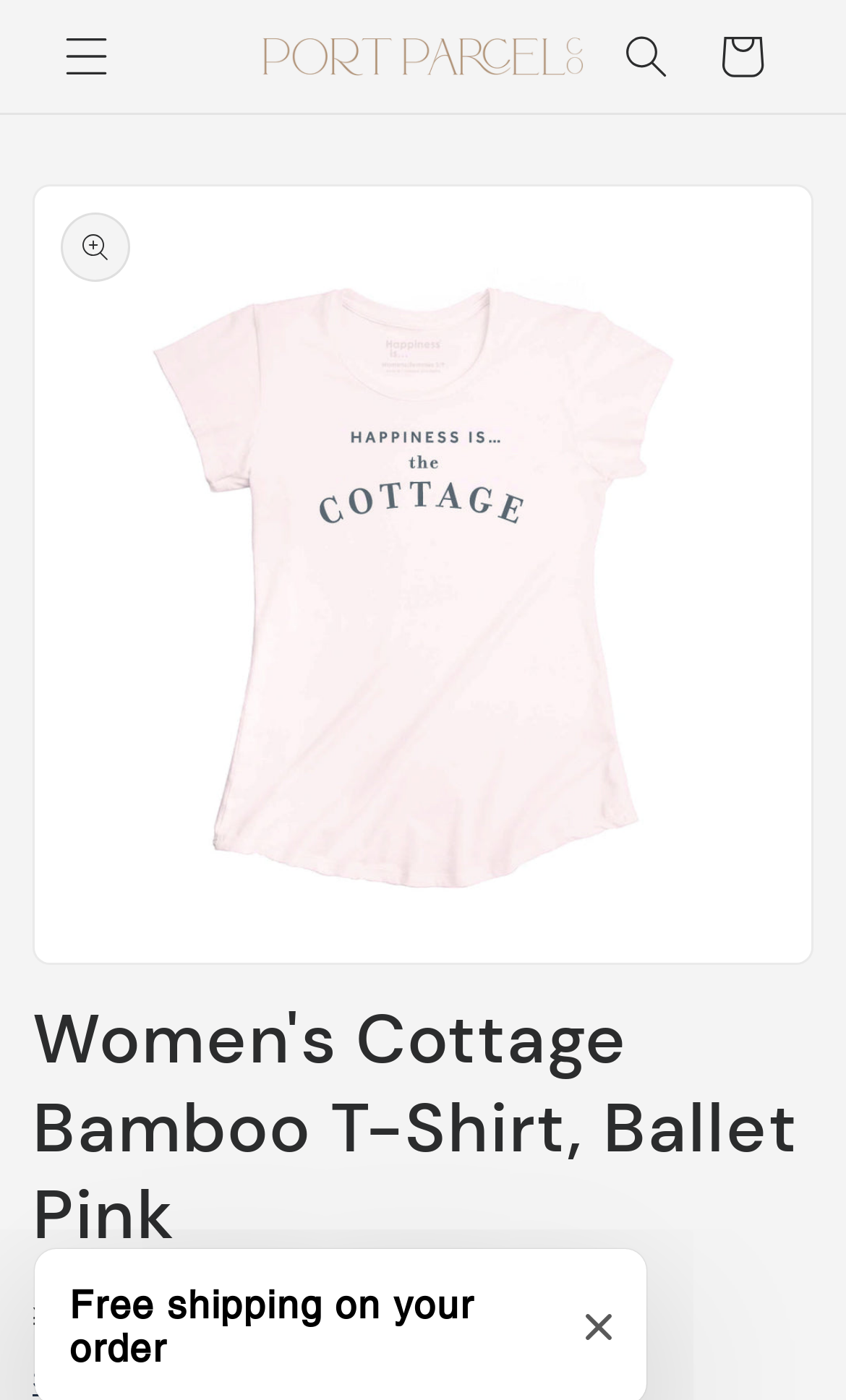Based on the element description, predict the bounding box coordinates (top-left x, top-left y, bottom-right x, bottom-right y) for the UI element in the screenshot: Most implemented

None